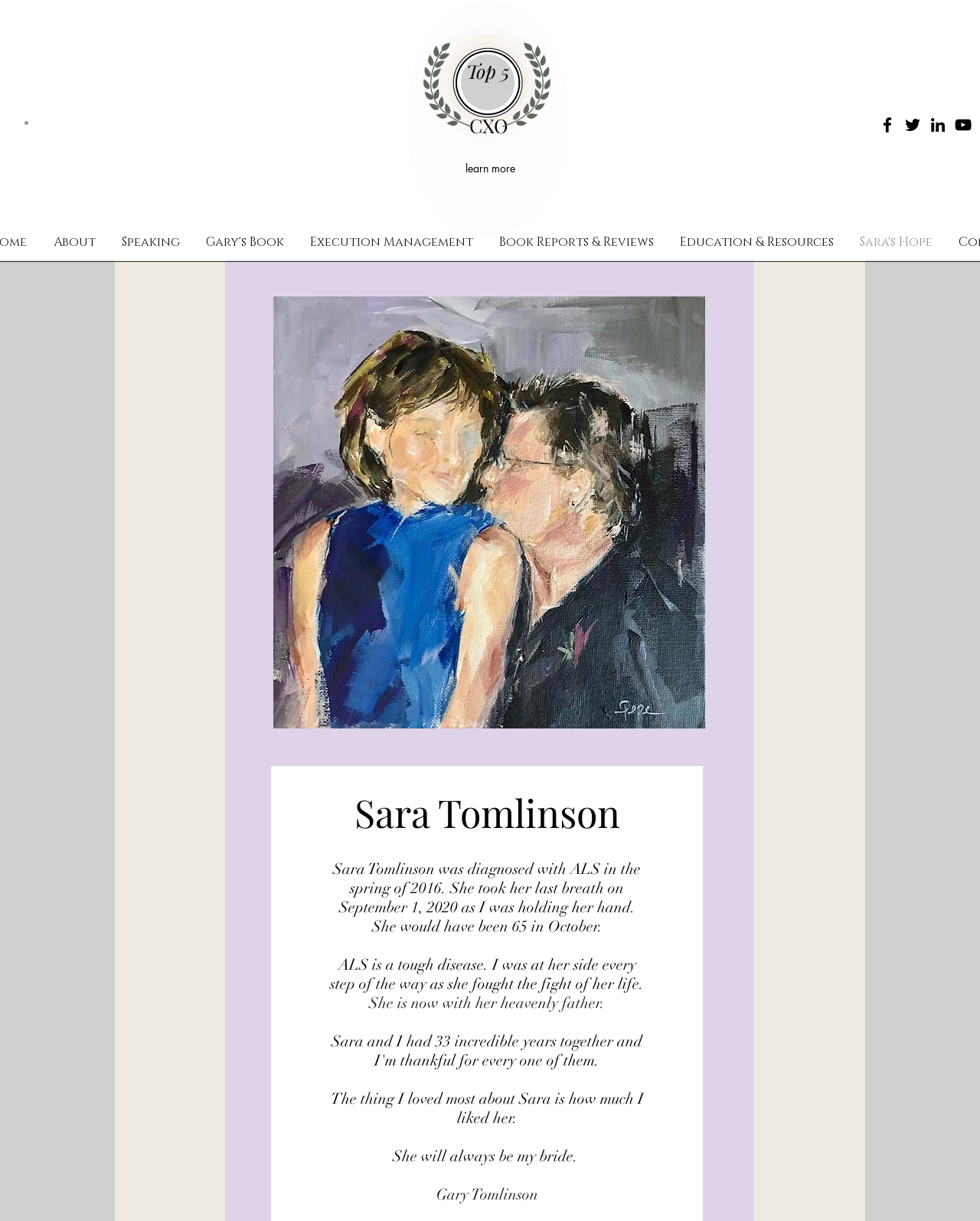Determine the bounding box coordinates for the UI element with the following description: "MONTHLY". The coordinates should be four float numbers between 0 and 1, represented as [left, top, right, bottom].

None